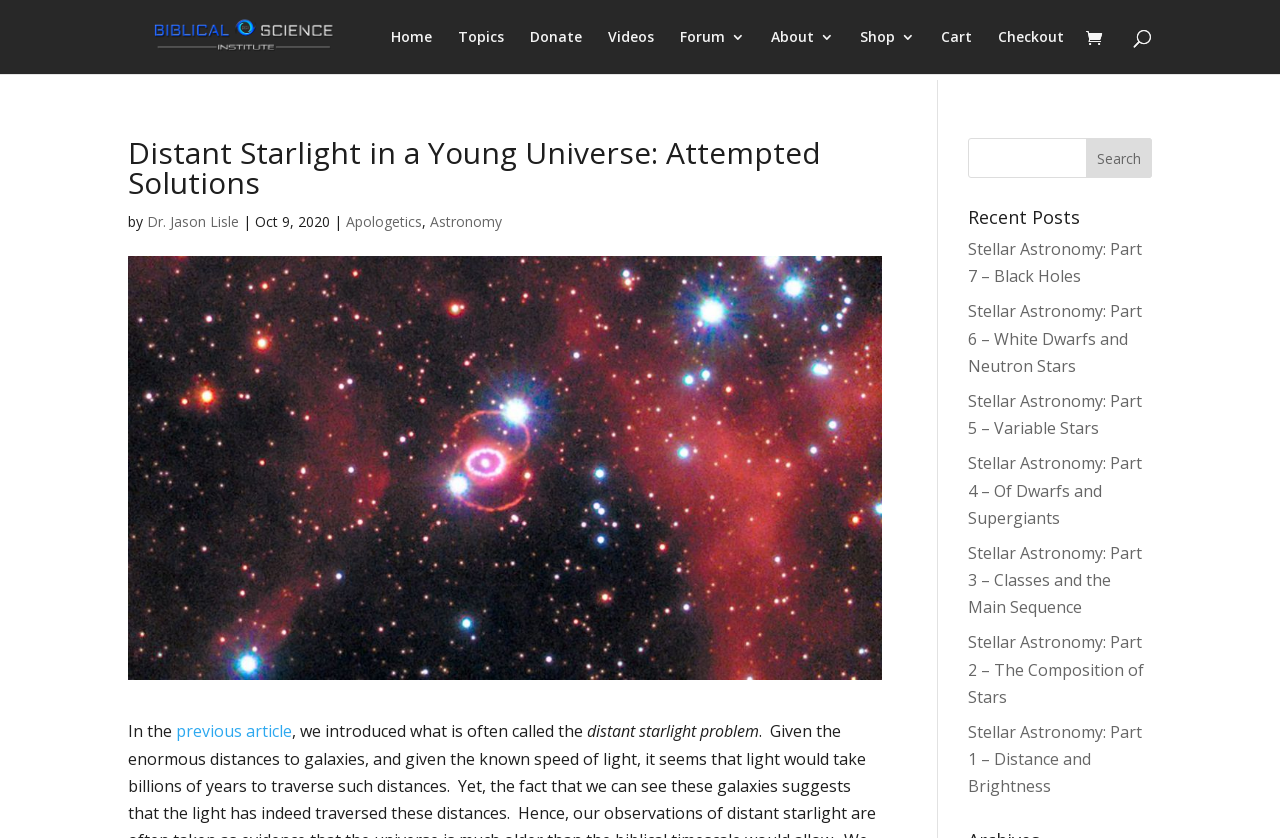Please determine the bounding box coordinates of the element's region to click for the following instruction: "Search for a topic".

[0.756, 0.165, 0.9, 0.212]